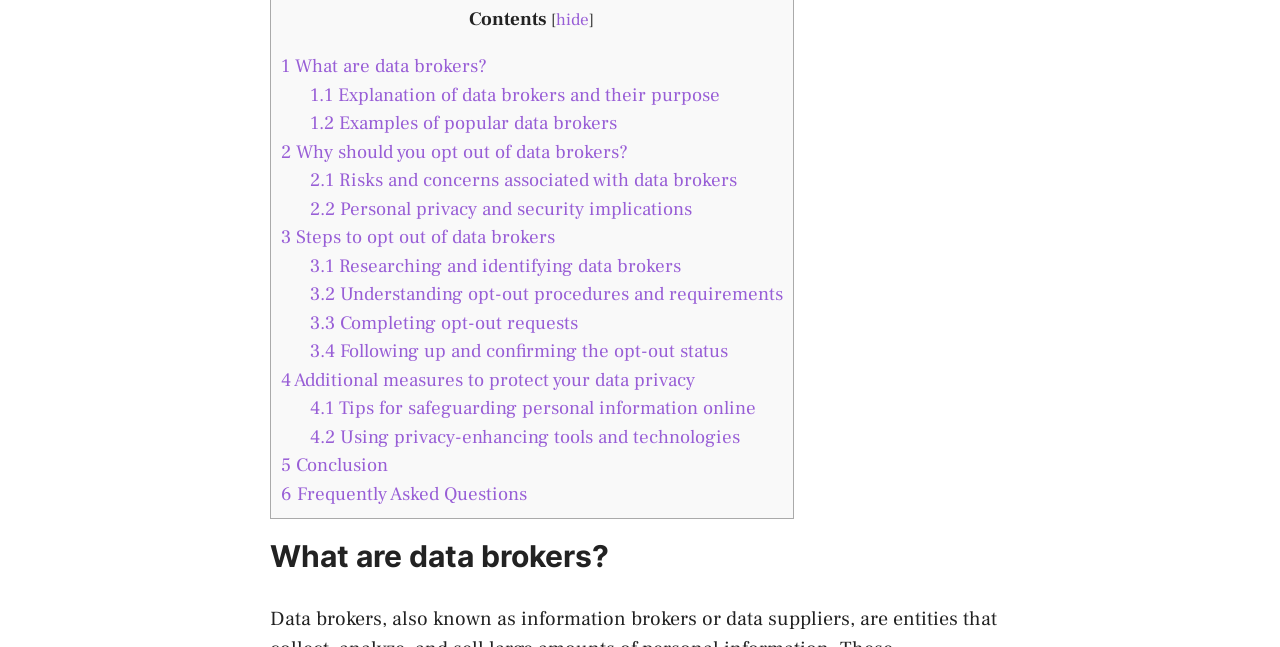Can you specify the bounding box coordinates for the region that should be clicked to fulfill this instruction: "Learn about 'Tips for safeguarding personal information online'".

[0.242, 0.612, 0.59, 0.649]